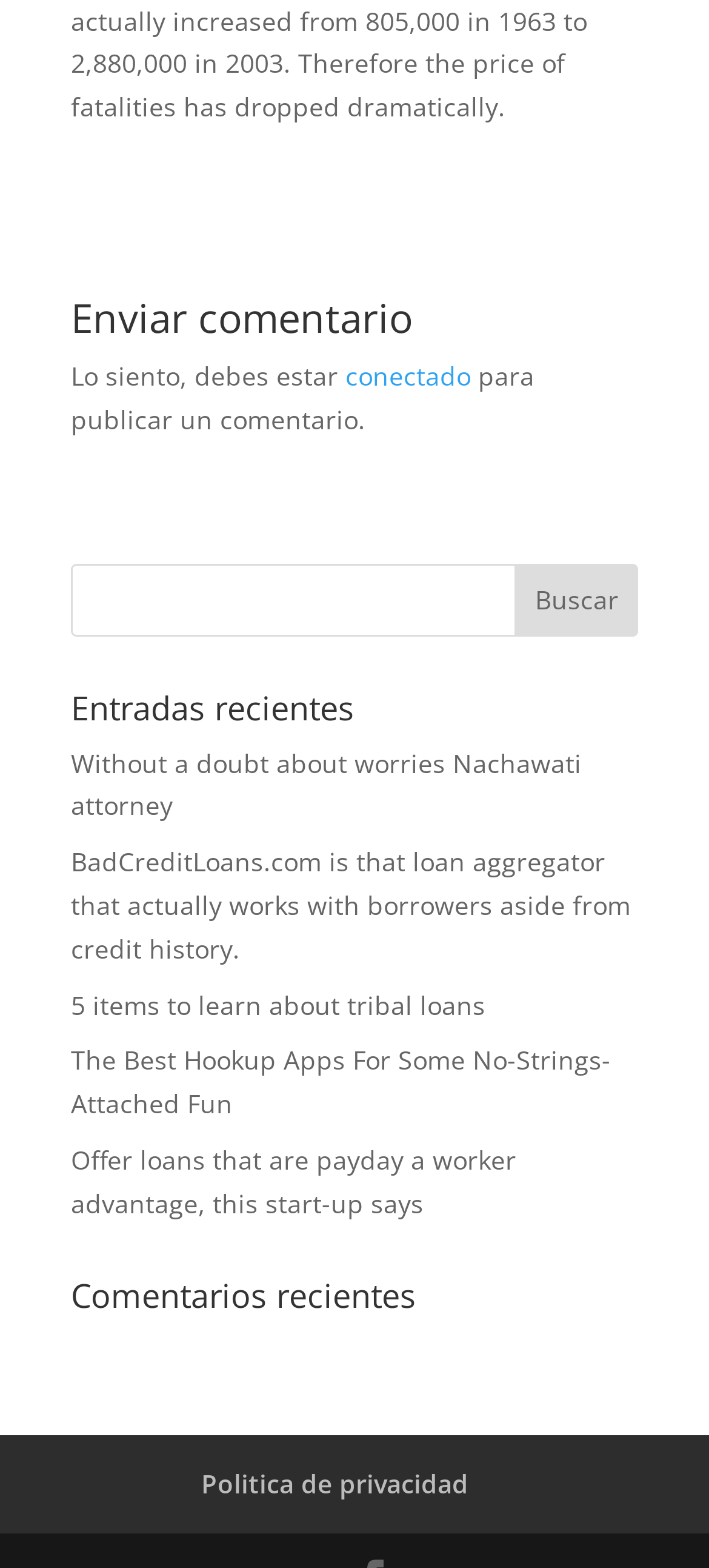Answer the question in one word or a short phrase:
What is the purpose of the button below the search box?

Search